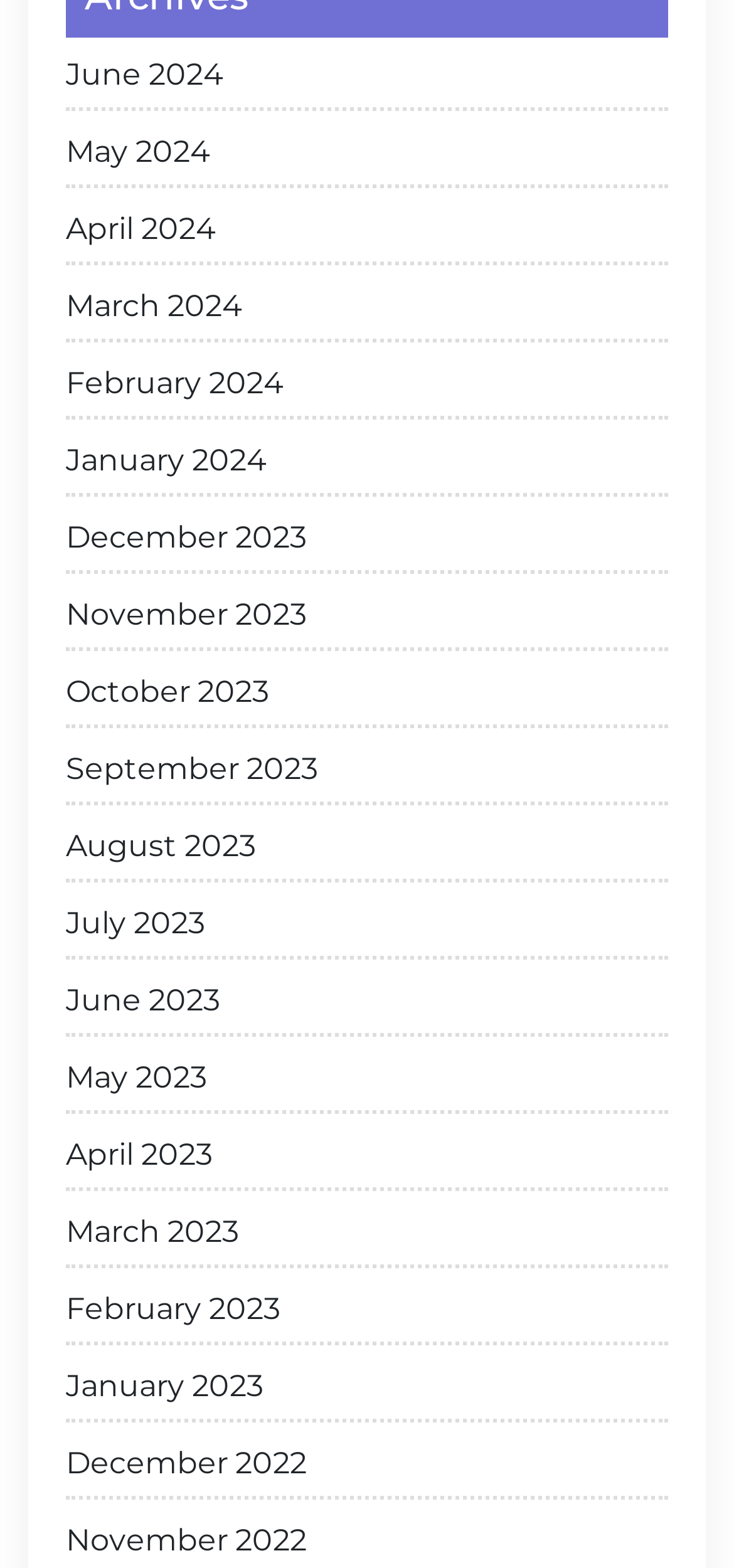Please identify the bounding box coordinates of the region to click in order to complete the given instruction: "Browse February 2024". The coordinates should be four float numbers between 0 and 1, i.e., [left, top, right, bottom].

[0.09, 0.23, 0.91, 0.267]